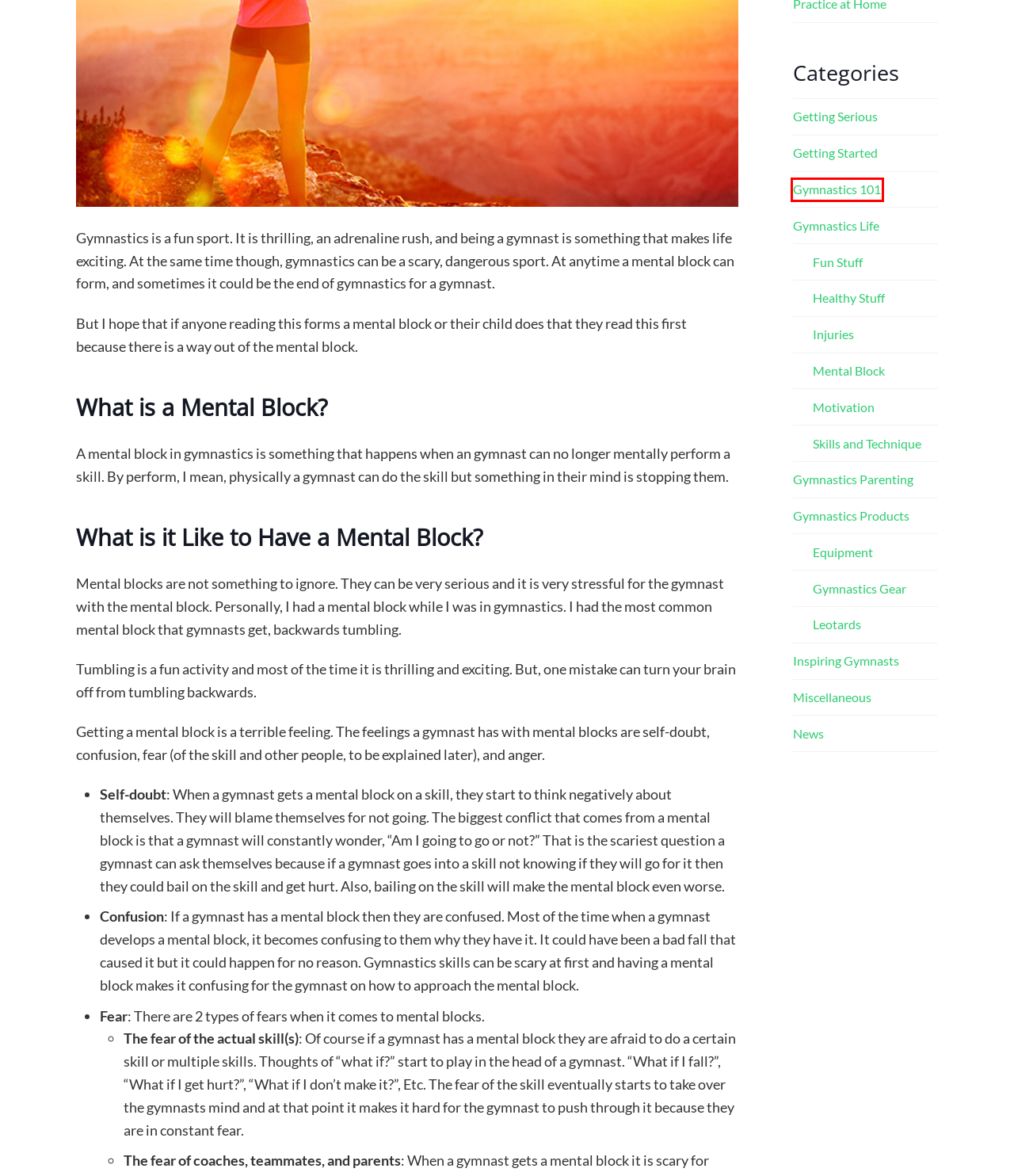You have been given a screenshot of a webpage with a red bounding box around a UI element. Select the most appropriate webpage description for the new webpage that appears after clicking the element within the red bounding box. The choices are:
A. Inspiring Gymnasts Archives - Allgymnasts.com
B. Injuries Archives - Allgymnasts.com
C. Gymnastics 101 Archives - Allgymnasts.com
D. News Archives - Allgymnasts.com
E. Miscellaneous Archives - Allgymnasts.com
F. Leotards Archives - Allgymnasts.com
G. Equipment Archives - Allgymnasts.com
H. Skills And Technique Archives - Allgymnasts.com

C